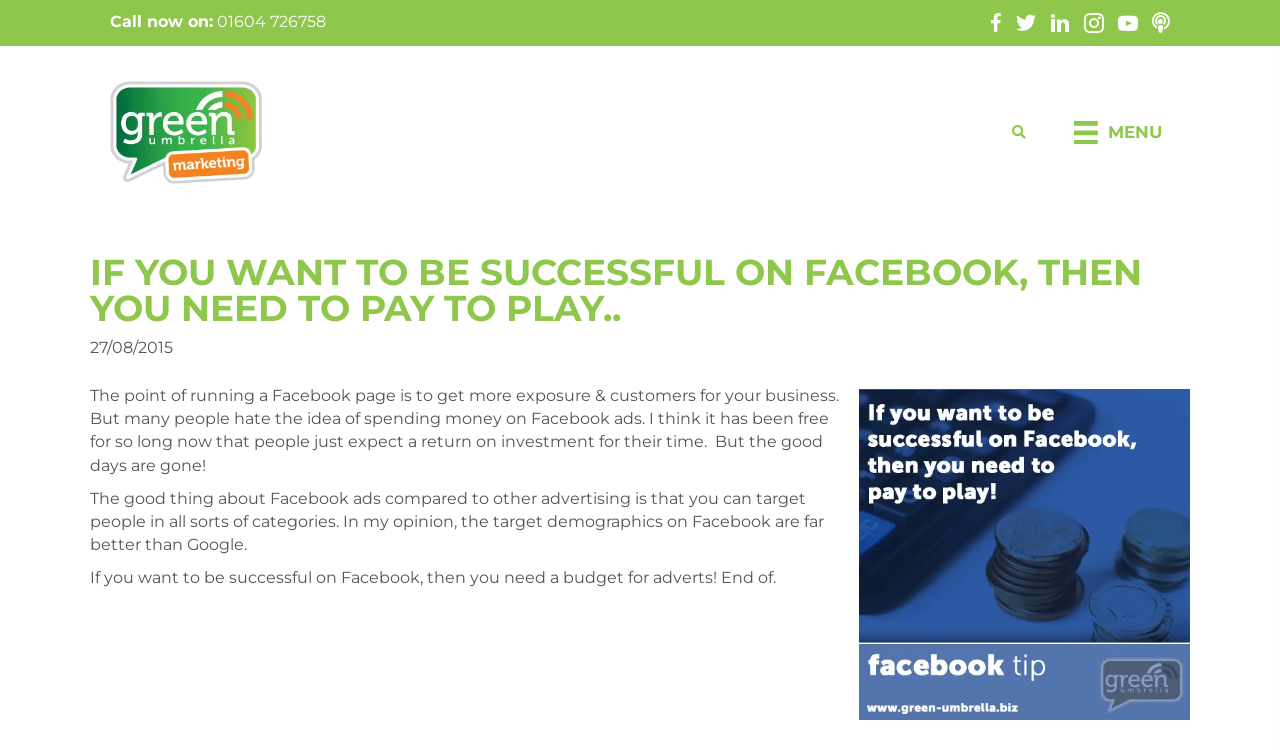Please provide the bounding box coordinates for the UI element as described: "title="GU_Marketing_Logo"". The coordinates must be four floats between 0 and 1, represented as [left, top, right, bottom].

[0.086, 0.162, 0.205, 0.188]